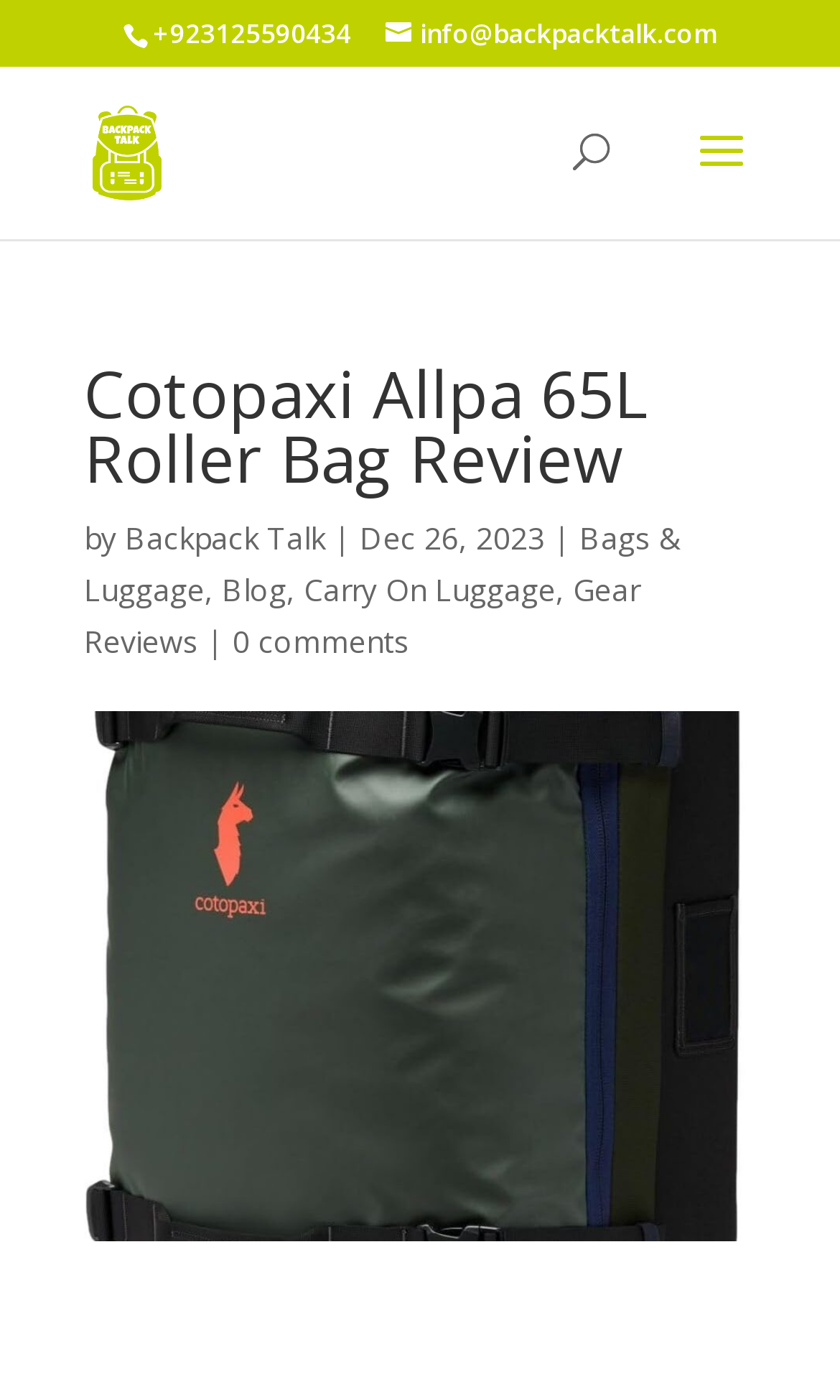Using the information shown in the image, answer the question with as much detail as possible: How many comments does the review have?

The number of comments is displayed as a link element with bounding box coordinates [0.277, 0.443, 0.487, 0.472], and it indicates that there are no comments on the review.